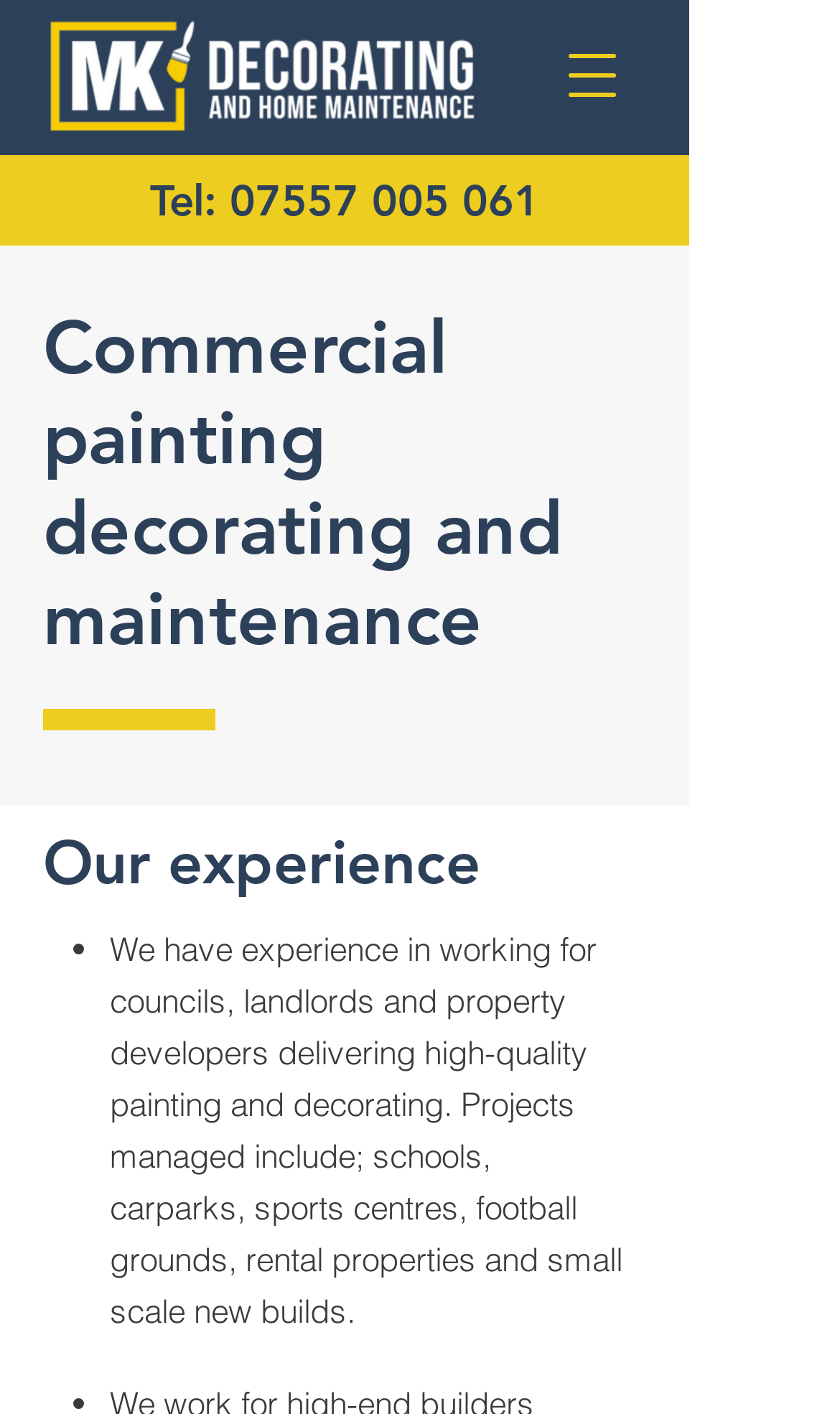Based on the element description 07557 005 061, identify the bounding box coordinates for the UI element. The coordinates should be in the format (top-left x, top-left y, bottom-right x, bottom-right y) and within the 0 to 1 range.

[0.273, 0.123, 0.642, 0.16]